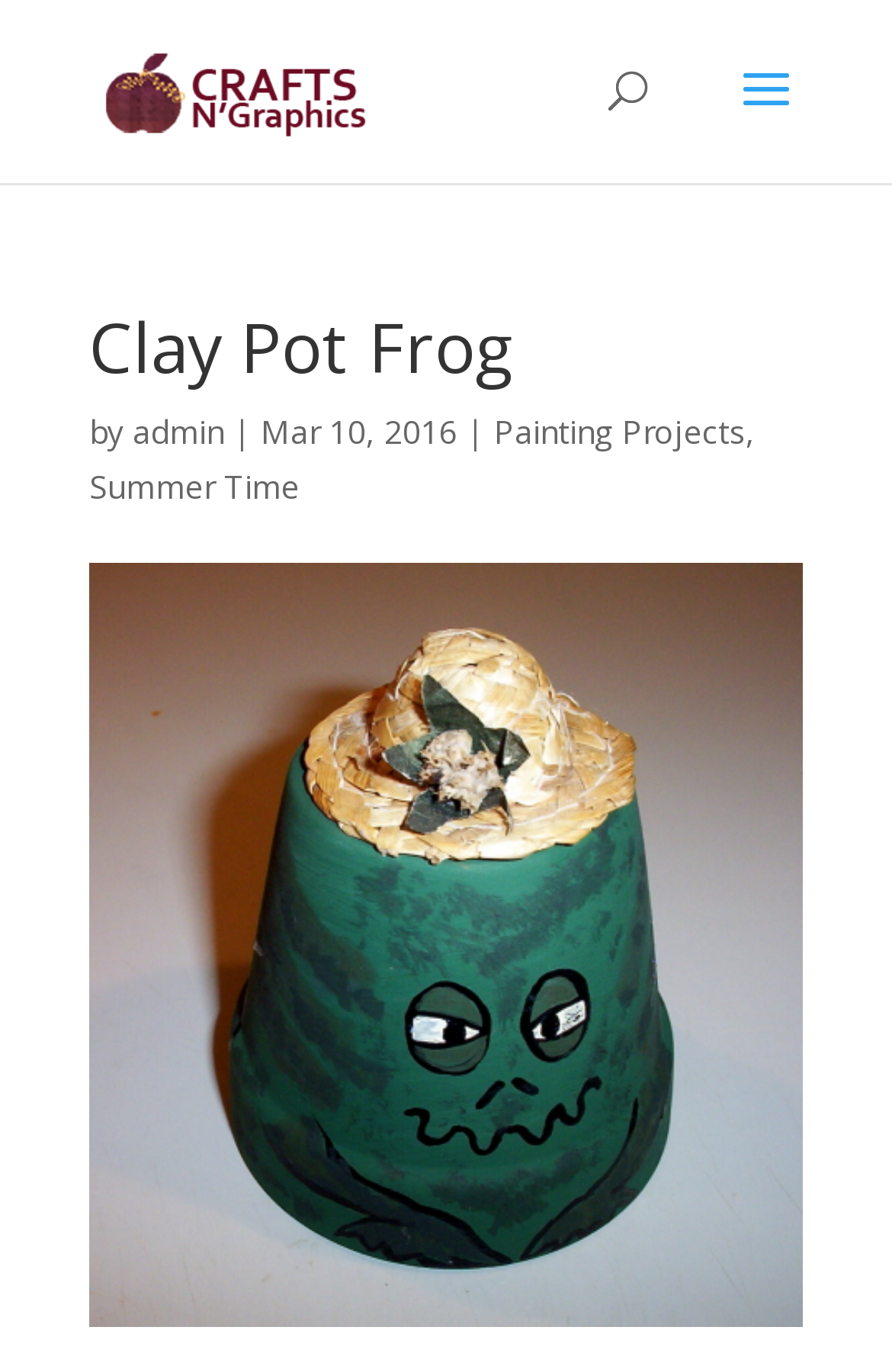Identify the bounding box of the HTML element described here: "Summer Time". Provide the coordinates as four float numbers between 0 and 1: [left, top, right, bottom].

[0.1, 0.338, 0.336, 0.37]